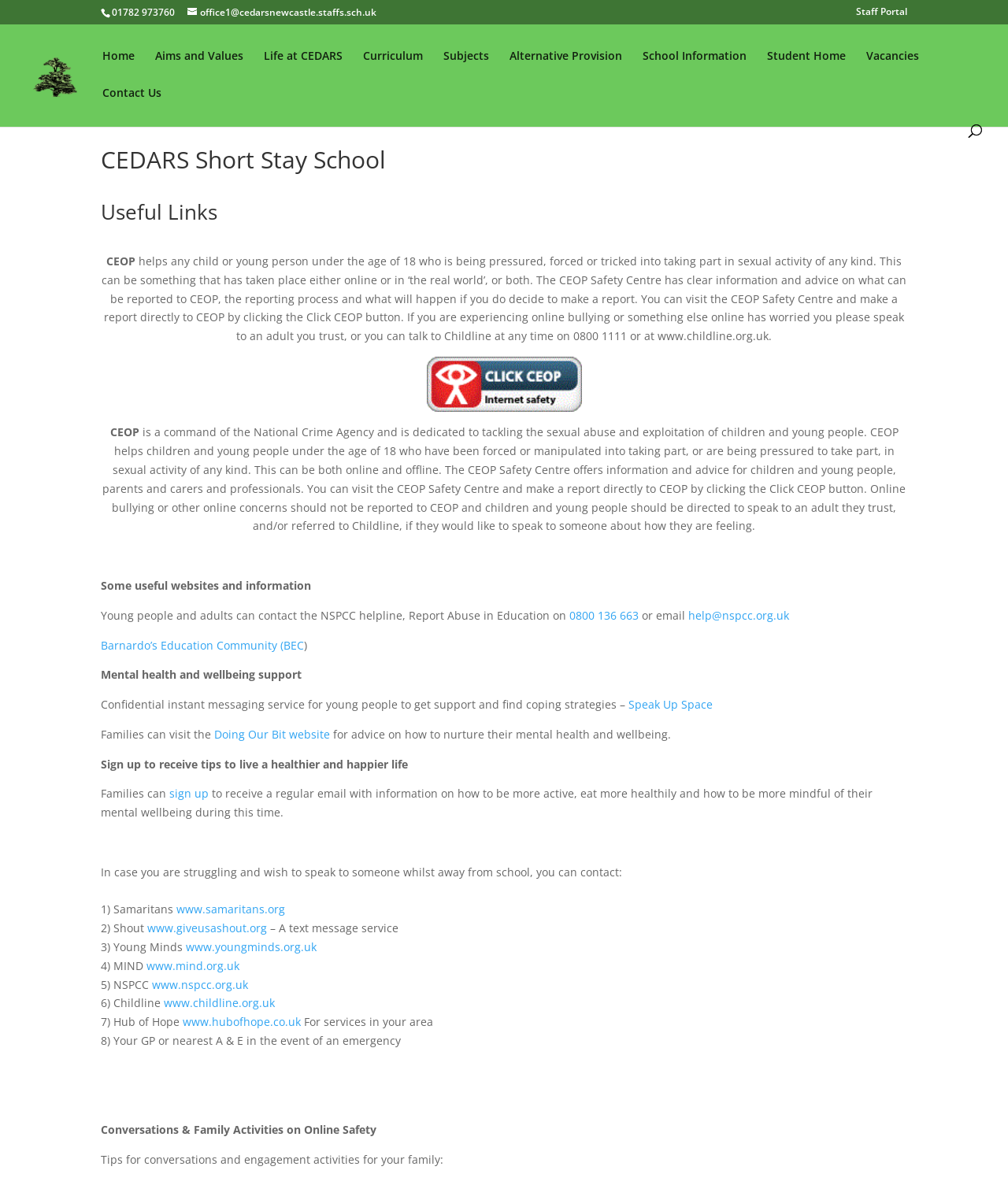Give a one-word or short-phrase answer to the following question: 
What is the link for reporting abuse in education?

0800 136 663